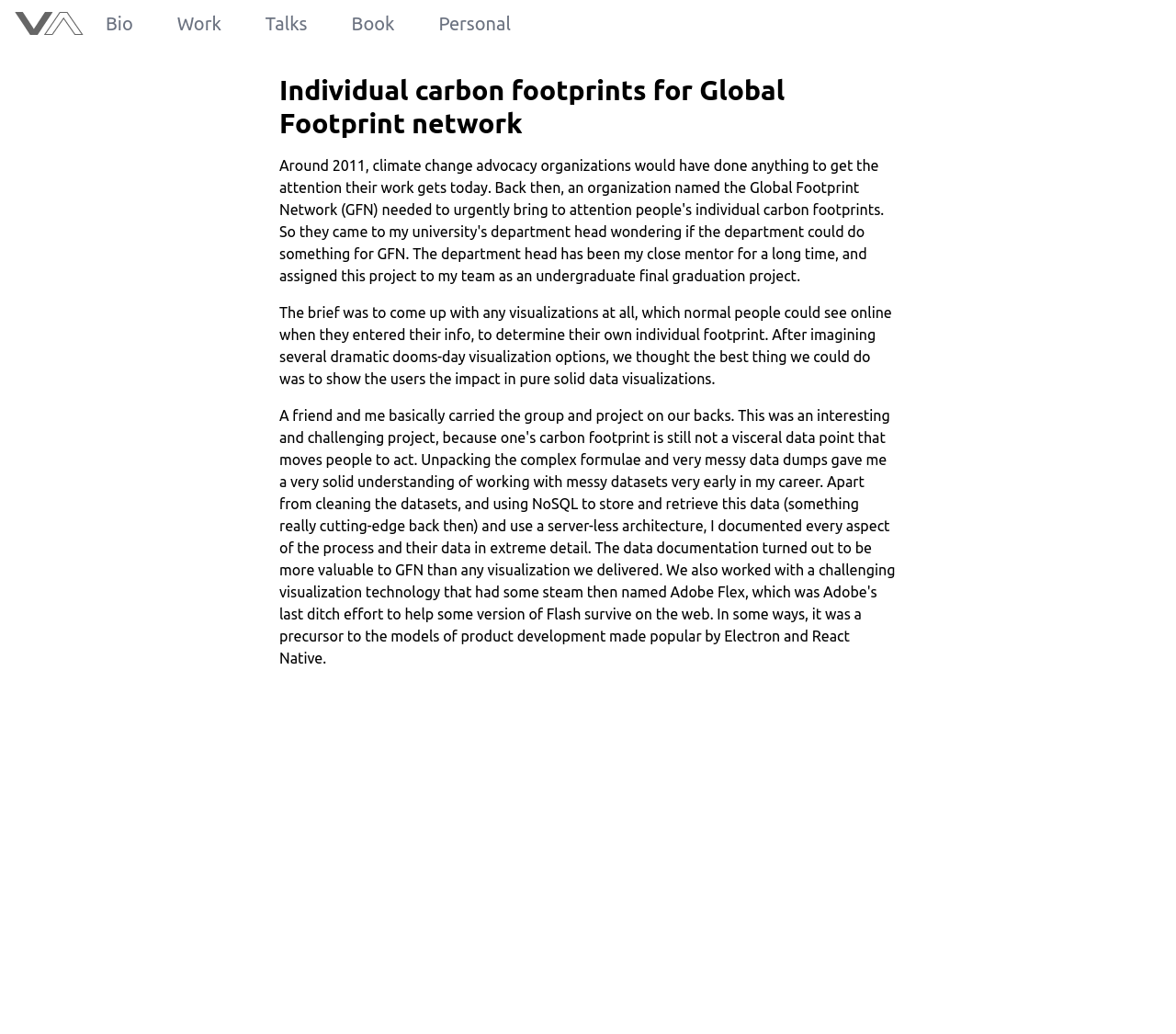Bounding box coordinates are specified in the format (top-left x, top-left y, bottom-right x, bottom-right y). All values are floating point numbers bounded between 0 and 1. Please provide the bounding box coordinate of the region this sentence describes: Personal

[0.373, 0.004, 0.434, 0.043]